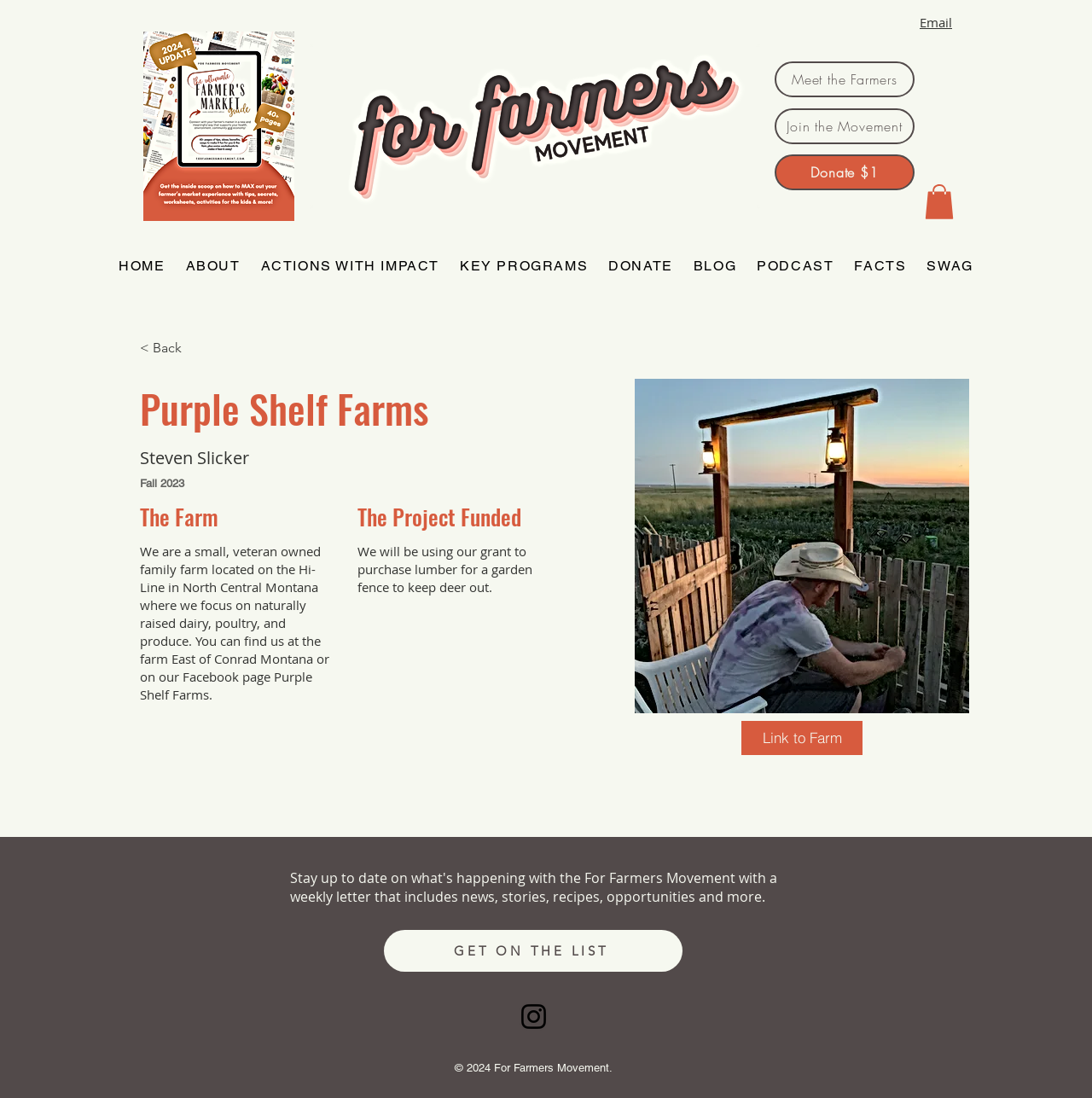What is the name of the farm?
Using the image as a reference, deliver a detailed and thorough answer to the question.

I found the answer by looking at the heading element with the text 'Purple Shelf Farms' which is located at the top of the webpage, indicating that it is the name of the farm.